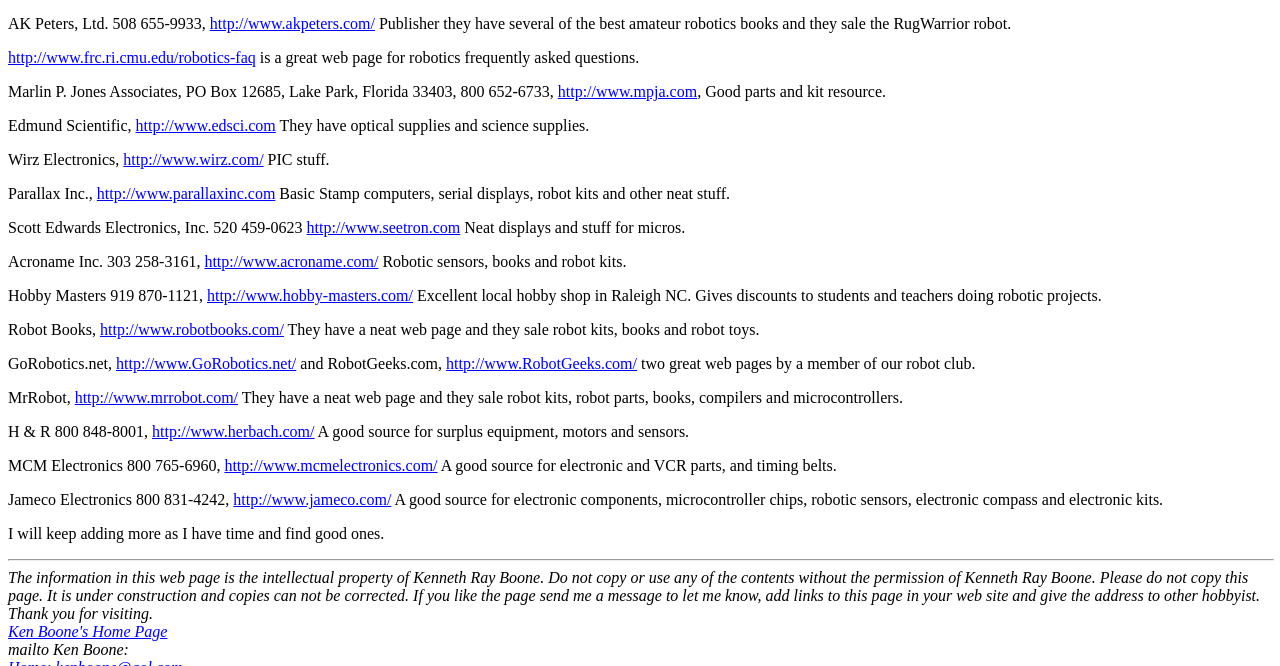Utilize the details in the image to thoroughly answer the following question: What is the phone number of AK Peters, Ltd.?

I found the phone number of AK Peters, Ltd. by looking at the first StaticText element, which contains the text 'AK Peters, Ltd. 508 655-9933'.